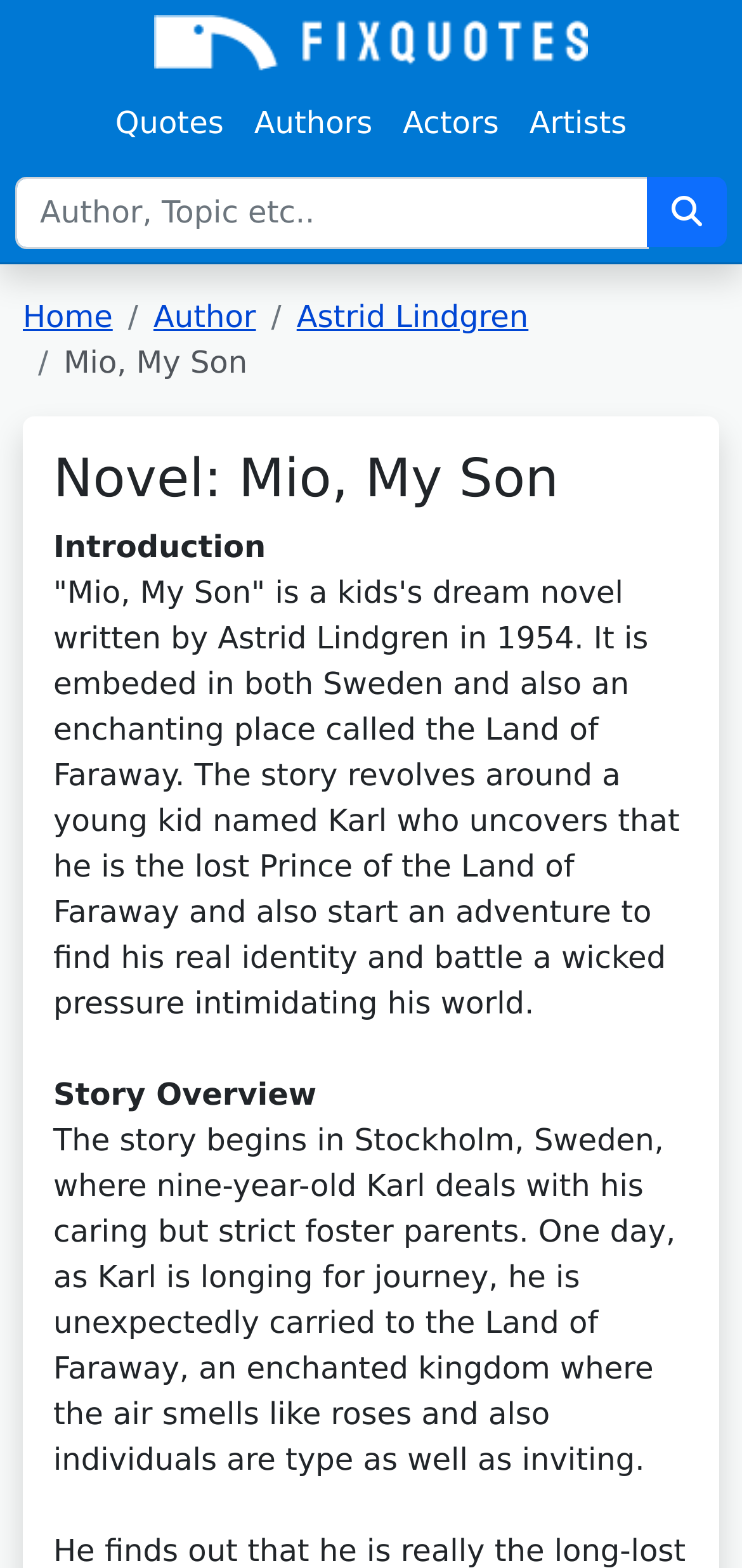Extract the top-level heading from the webpage and provide its text.

Novel: Mio, My Son